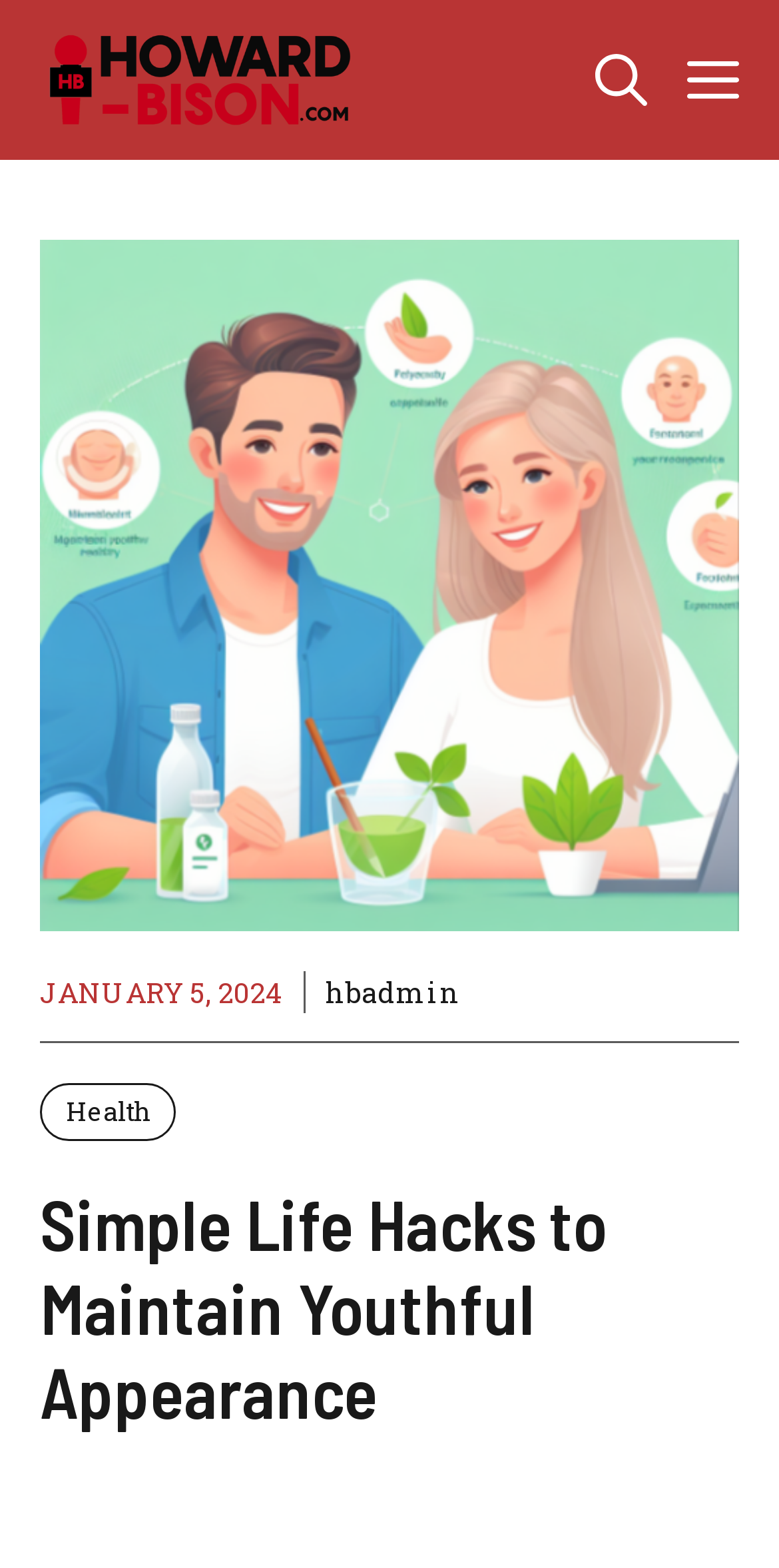What is the topic of the article?
Refer to the image and give a detailed response to the question.

I determined the topic of the article by reading the heading 'Simple Life Hacks to Maintain Youthful Appearance' and the image description 'Simple Life Hacks to Maintain Youthful Appearance', which suggests that the article is about maintaining a youthful appearance.